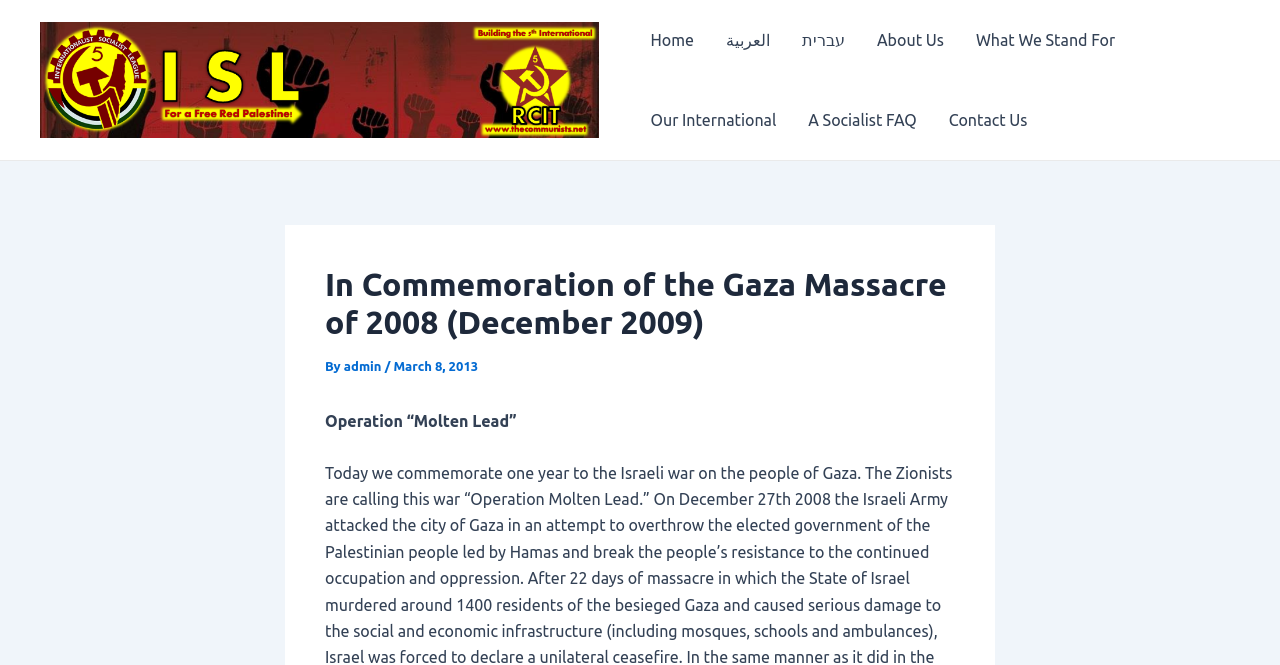Determine the main heading of the webpage and generate its text.

In Commemoration of the Gaza Massacre of 2008 (December 2009)